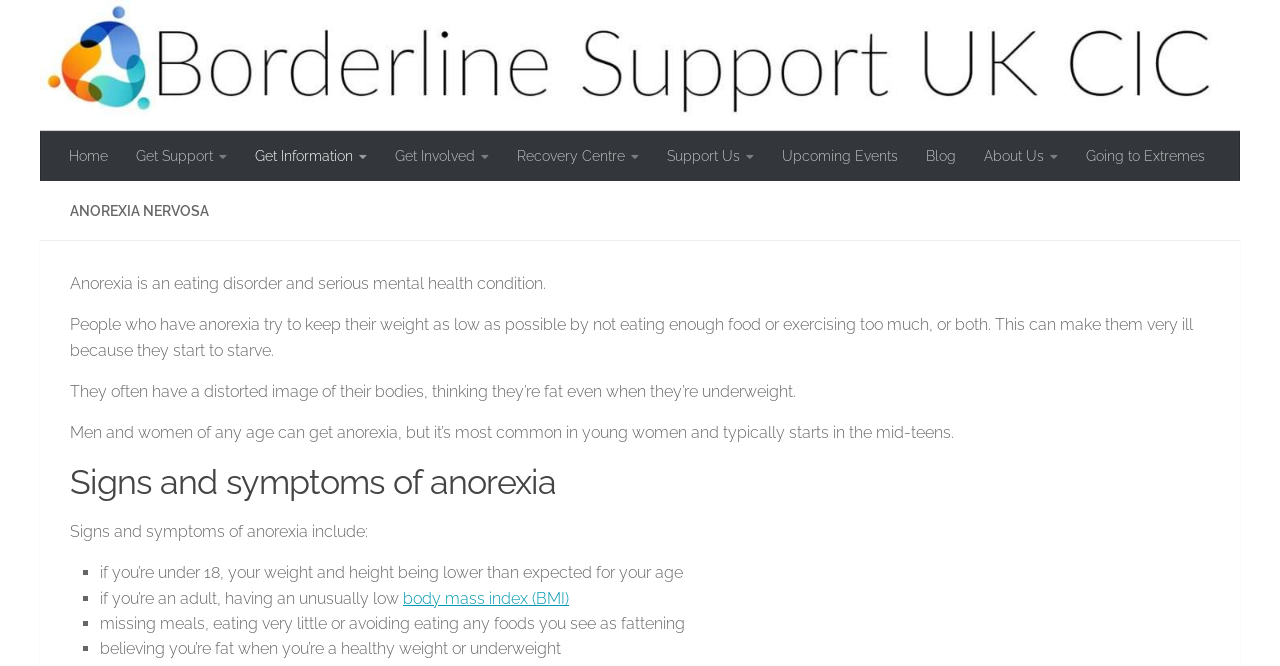Refer to the element description Skip to content and identify the corresponding bounding box in the screenshot. Format the coordinates as (top-left x, top-left y, bottom-right x, bottom-right y) with values in the range of 0 to 1.

[0.003, 0.006, 0.116, 0.074]